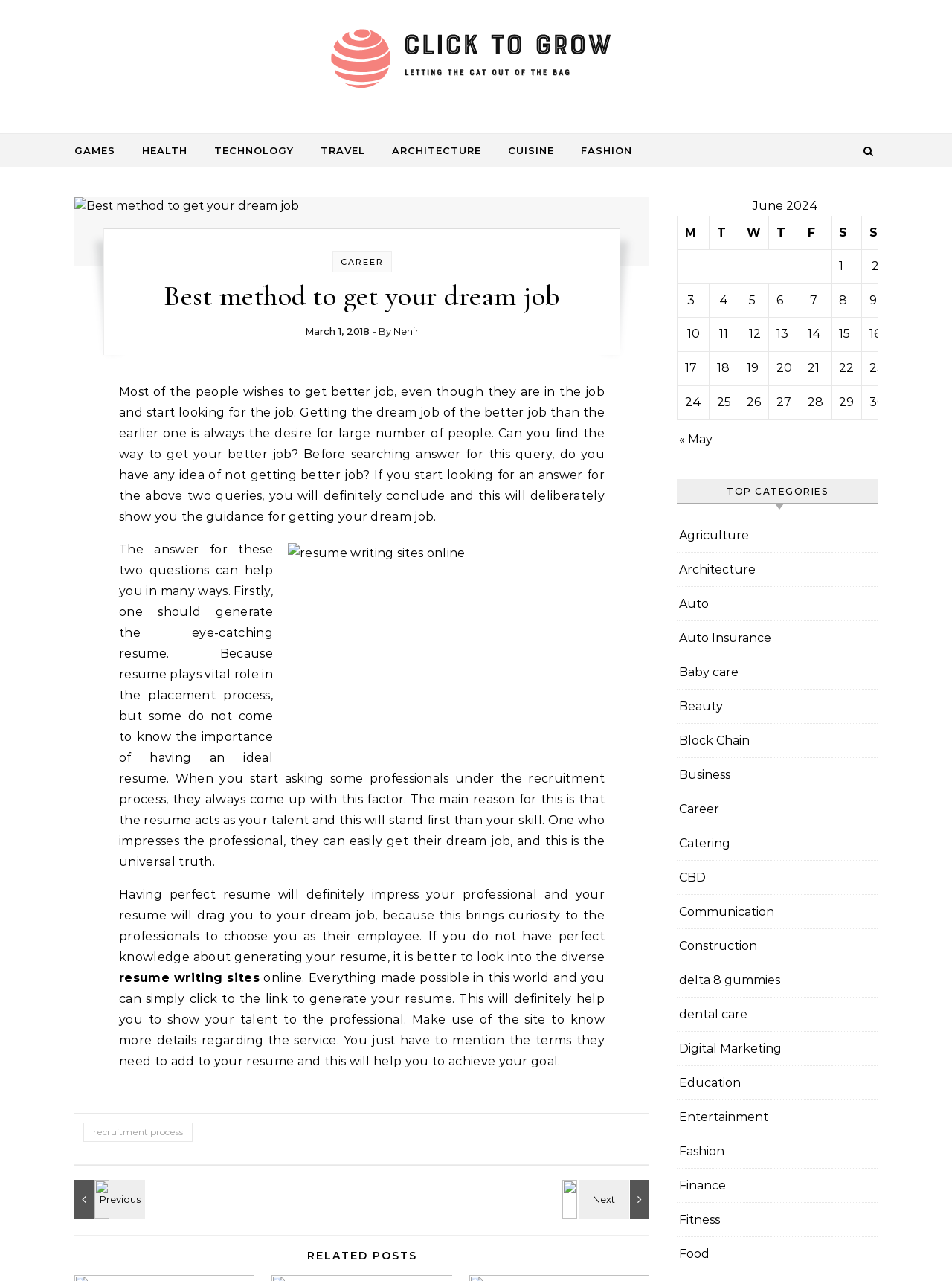Determine the bounding box coordinates of the clickable area required to perform the following instruction: "Click on the 'Next' button". The coordinates should be represented as four float numbers between 0 and 1: [left, top, right, bottom].

[0.612, 0.921, 0.682, 0.951]